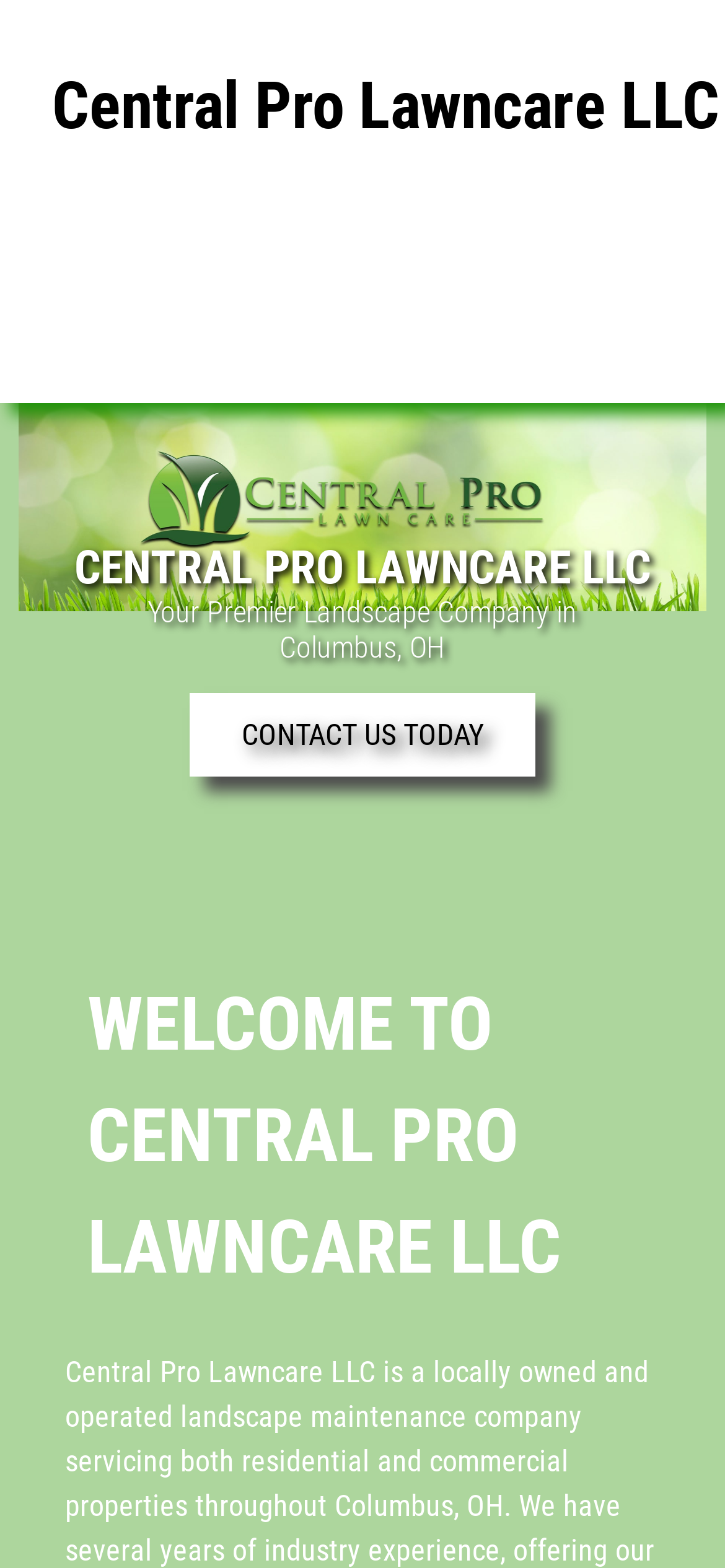Locate the bounding box coordinates of the clickable element to fulfill the following instruction: "call the company". Provide the coordinates as four float numbers between 0 and 1 in the format [left, top, right, bottom].

[0.188, 0.136, 0.812, 0.195]